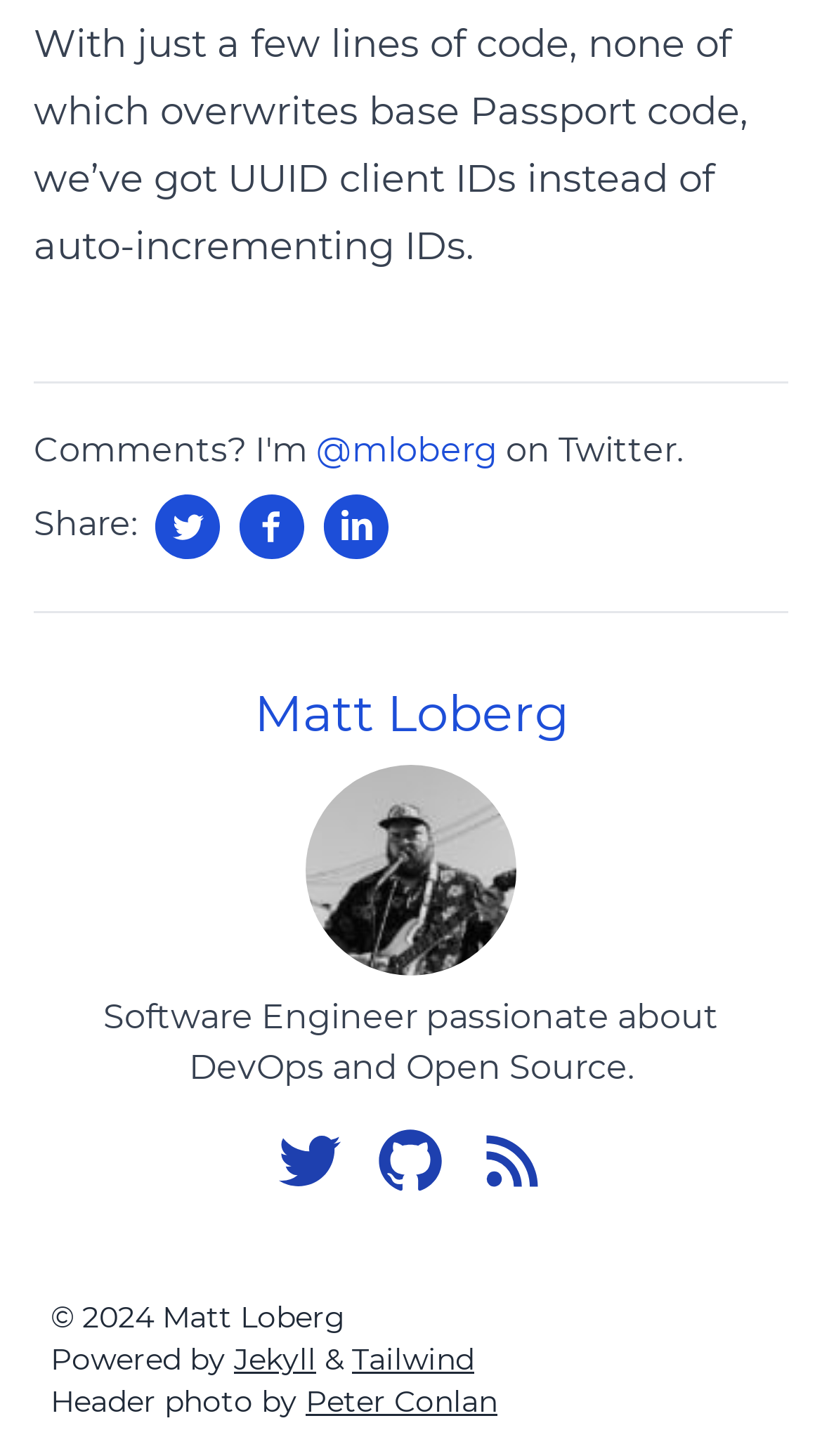Please answer the following query using a single word or phrase: 
What is the name of the platform used to power the webpage?

Jekyll